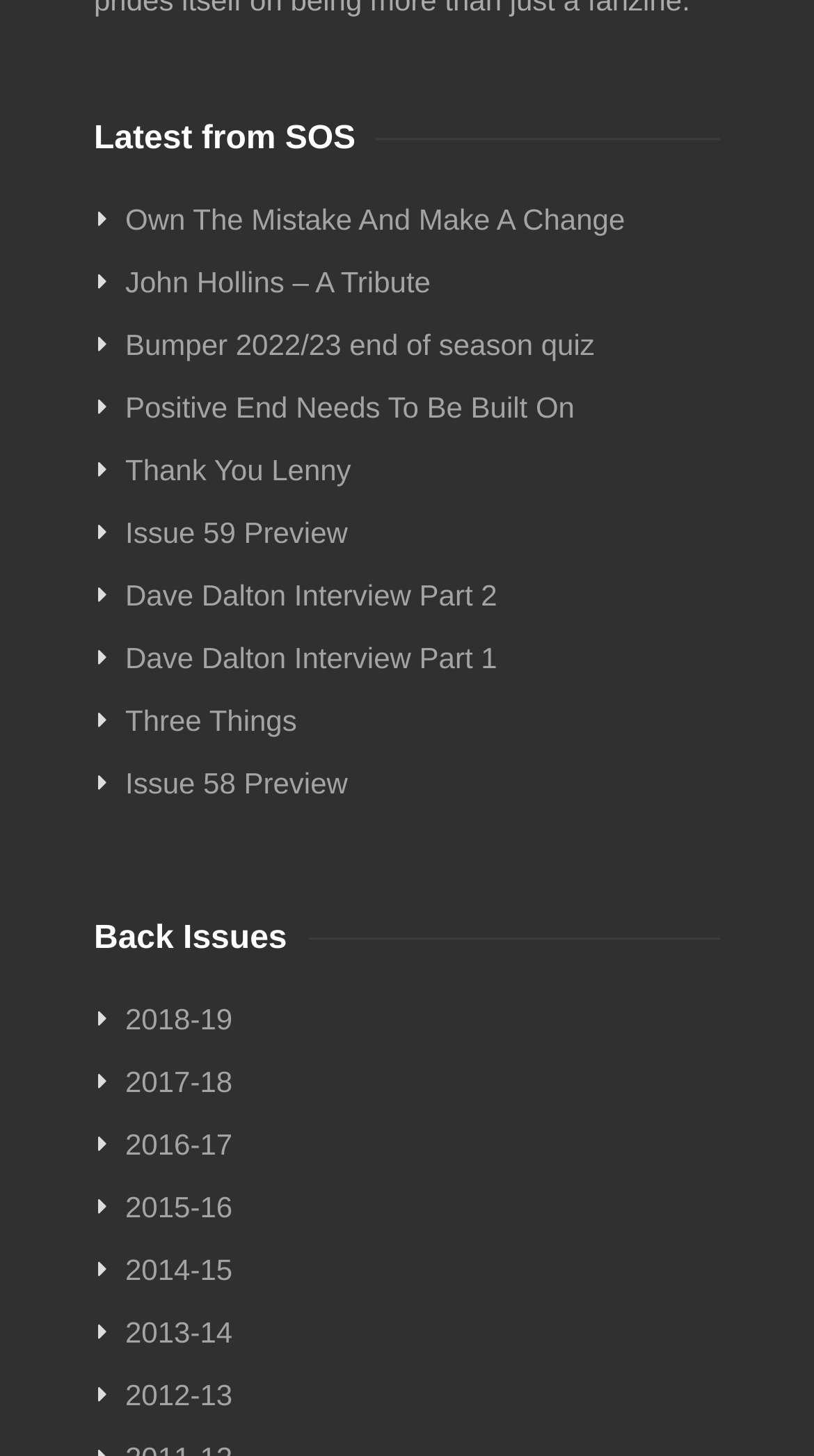Identify the bounding box coordinates for the UI element mentioned here: "2016-17". Provide the coordinates as four float values between 0 and 1, i.e., [left, top, right, bottom].

[0.154, 0.768, 0.885, 0.803]